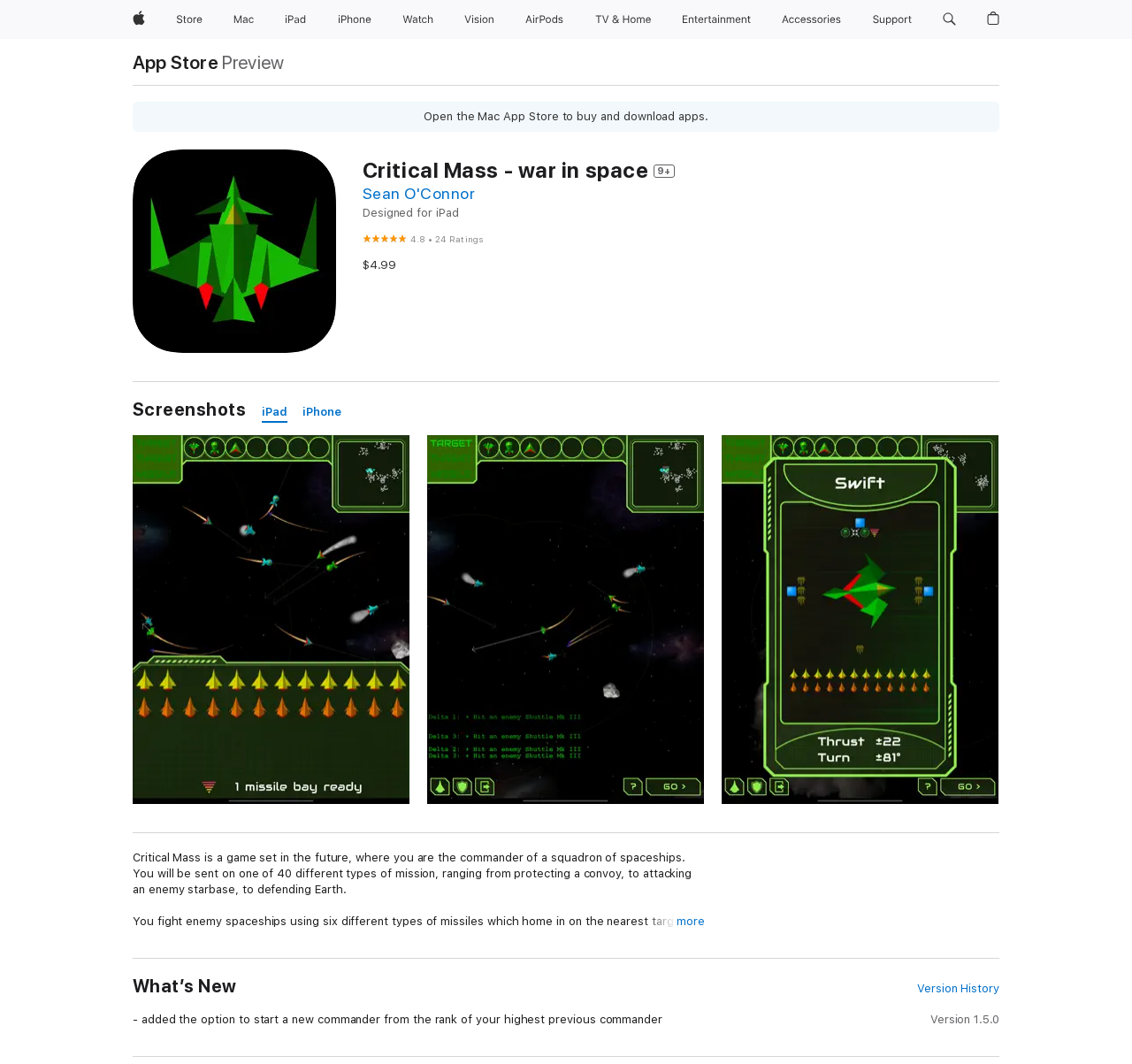What is the rating of the game?
Refer to the image and give a detailed answer to the query.

I found the answer by looking at the rating figure located below the game title, which displays the rating as '4.8 out of 5'.